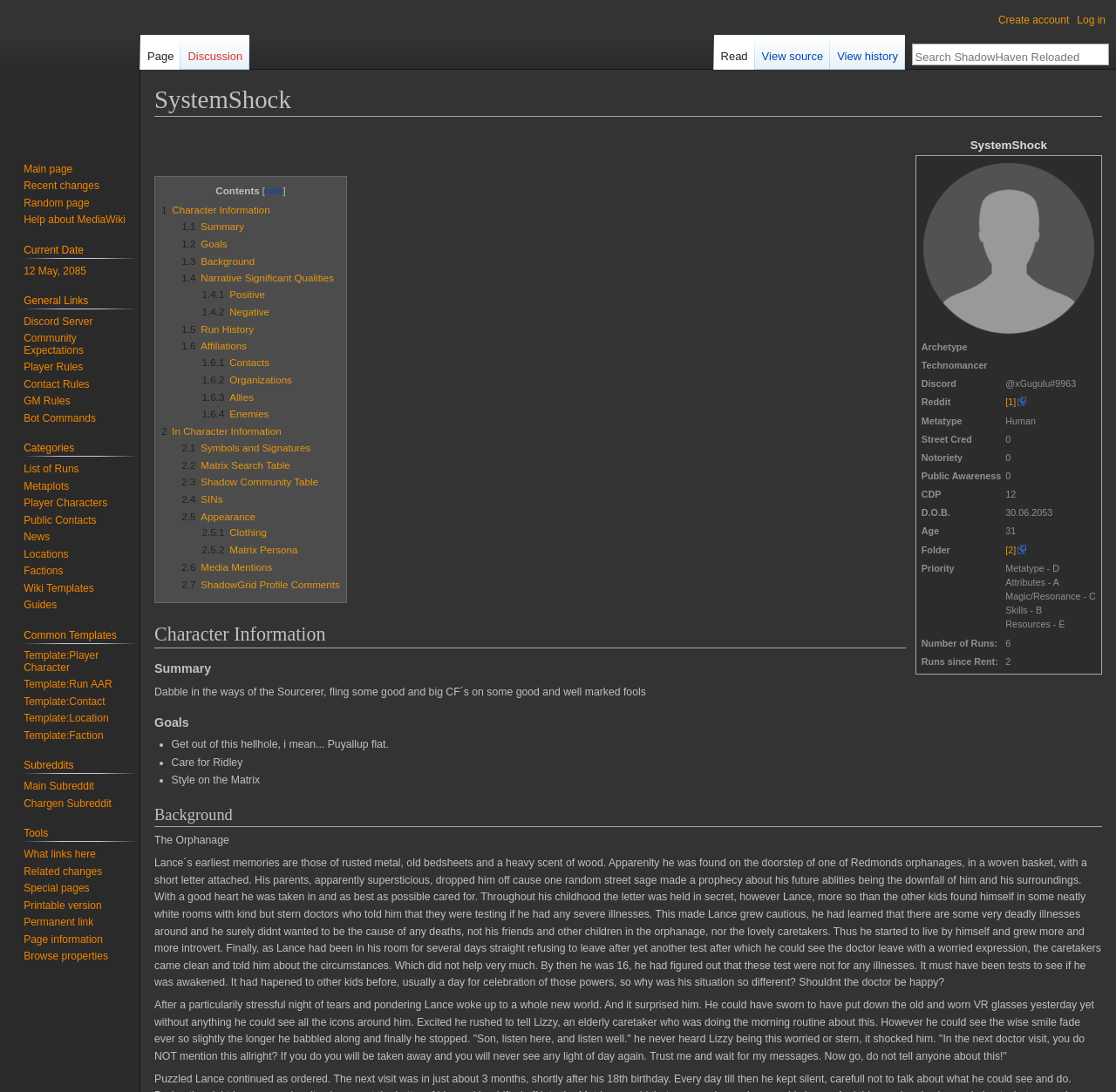Refer to the element description YouTube Latham & Watkins Youtube and identify the corresponding bounding box in the screenshot. Format the coordinates as (top-left x, top-left y, bottom-right x, bottom-right y) with values in the range of 0 to 1.

None